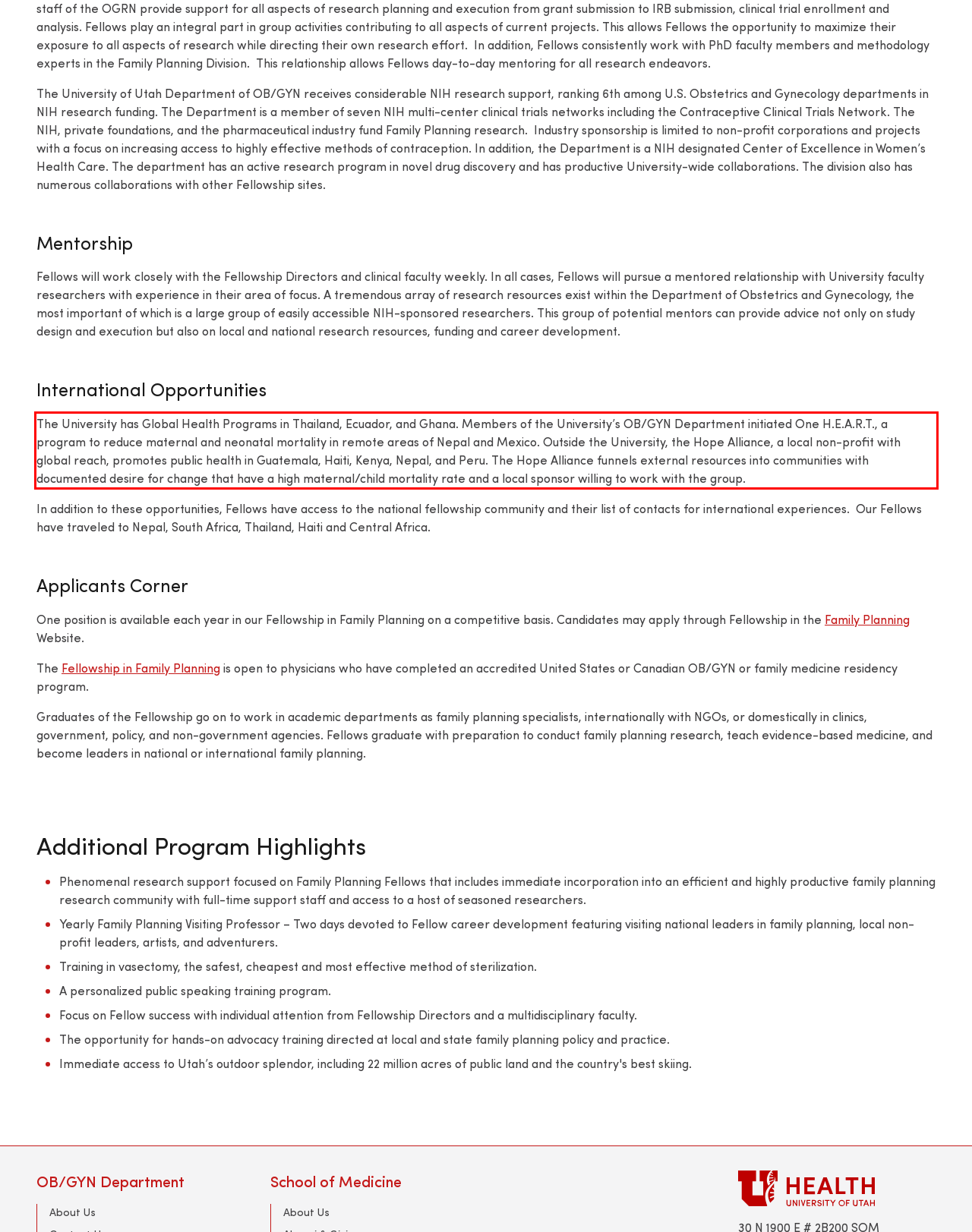Given the screenshot of a webpage, identify the red rectangle bounding box and recognize the text content inside it, generating the extracted text.

The University has Global Health Programs in Thailand, Ecuador, and Ghana. Members of the University’s OB/GYN Department initiated One H.E.A.R.T., a program to reduce maternal and neonatal mortality in remote areas of Nepal and Mexico. Outside the University, the Hope Alliance, a local non-profit with global reach, promotes public health in Guatemala, Haiti, Kenya, Nepal, and Peru. The Hope Alliance funnels external resources into communities with documented desire for change that have a high maternal/child mortality rate and a local sponsor willing to work with the group.